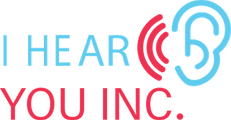Generate an elaborate caption for the given image.

The image features the logo of "I Hear You Inc.," a nonprofit organization dedicated to supporting the deaf, deaf-blind, and hard of hearing community. The design prominently displays the name "I HEAR YOU INC." in a vibrant combination of light blue and red lettering, emphasizing inclusivity and accessibility. The logo is accompanied by a stylized ear graphic, which symbolizes hearing awareness and advocacy. This visual identity reflects the organization's mission of providing resources and opportunities to enhance communication and connection for individuals with hearing challenges.